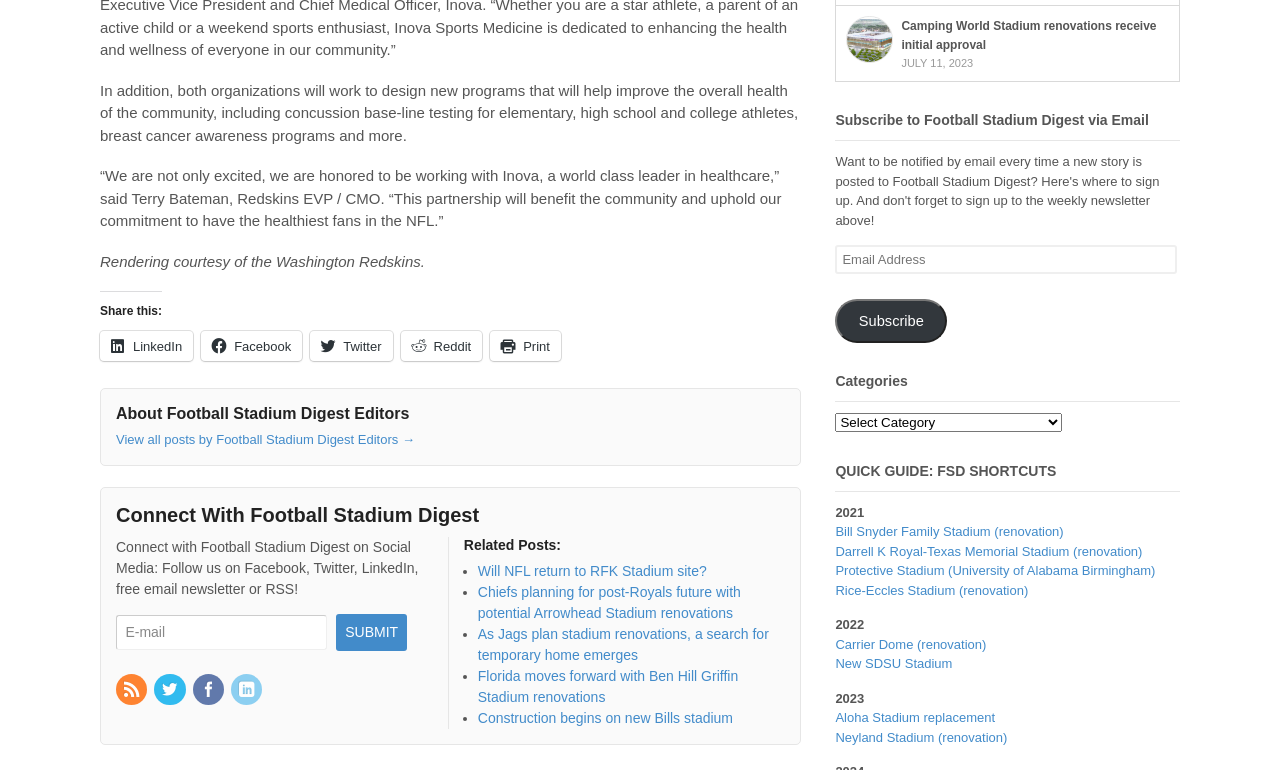Please specify the bounding box coordinates of the element that should be clicked to execute the given instruction: 'Submit email address'. Ensure the coordinates are four float numbers between 0 and 1, expressed as [left, top, right, bottom].

[0.263, 0.798, 0.318, 0.845]